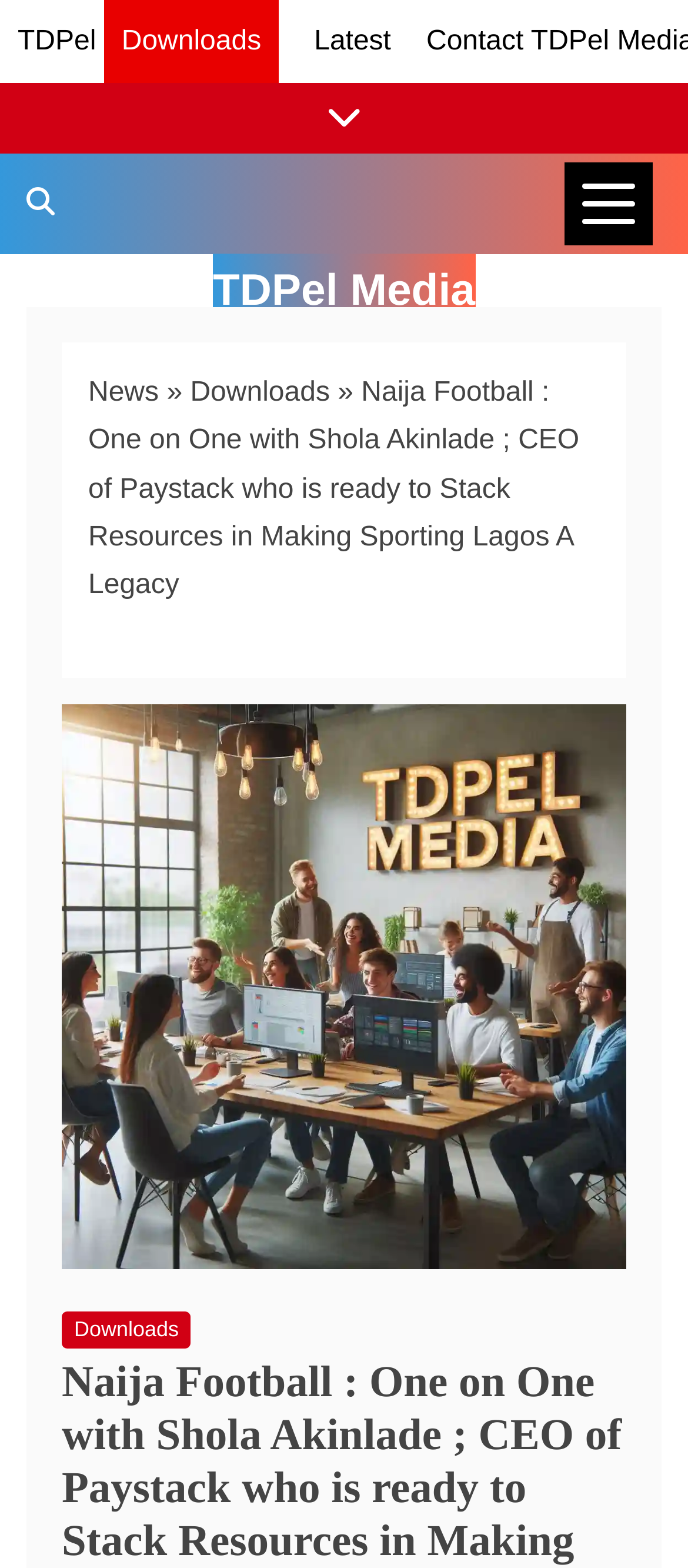Summarize the contents and layout of the webpage in detail.

The webpage appears to be a news article page, specifically featuring an interview with Shola Akinlade, the CEO of Paystack, about his involvement in making Sporting Lagos a legacy. 

At the top left corner, there are three links: "TDPel", "Latest", and "Show/Hide News Links". To the right of these links, there is a button labeled "News Categories" that is not expanded. 

Below these elements, there is a search bar labeled "Search TDPel Media" at the top left corner. 

The main content of the page is divided into two sections. On the left side, there is a navigation menu, also known as breadcrumbs, which displays the path "News » Downloads" and the title of the article "Naija Football : One on One with Shola Akinlade ; CEO of Paystack who is ready to Stack Resources in Making Sporting Lagos A Legacy". 

On the right side of the navigation menu, there is a large image related to the article, which also contains a link to "Downloads" at the bottom left corner of the image.